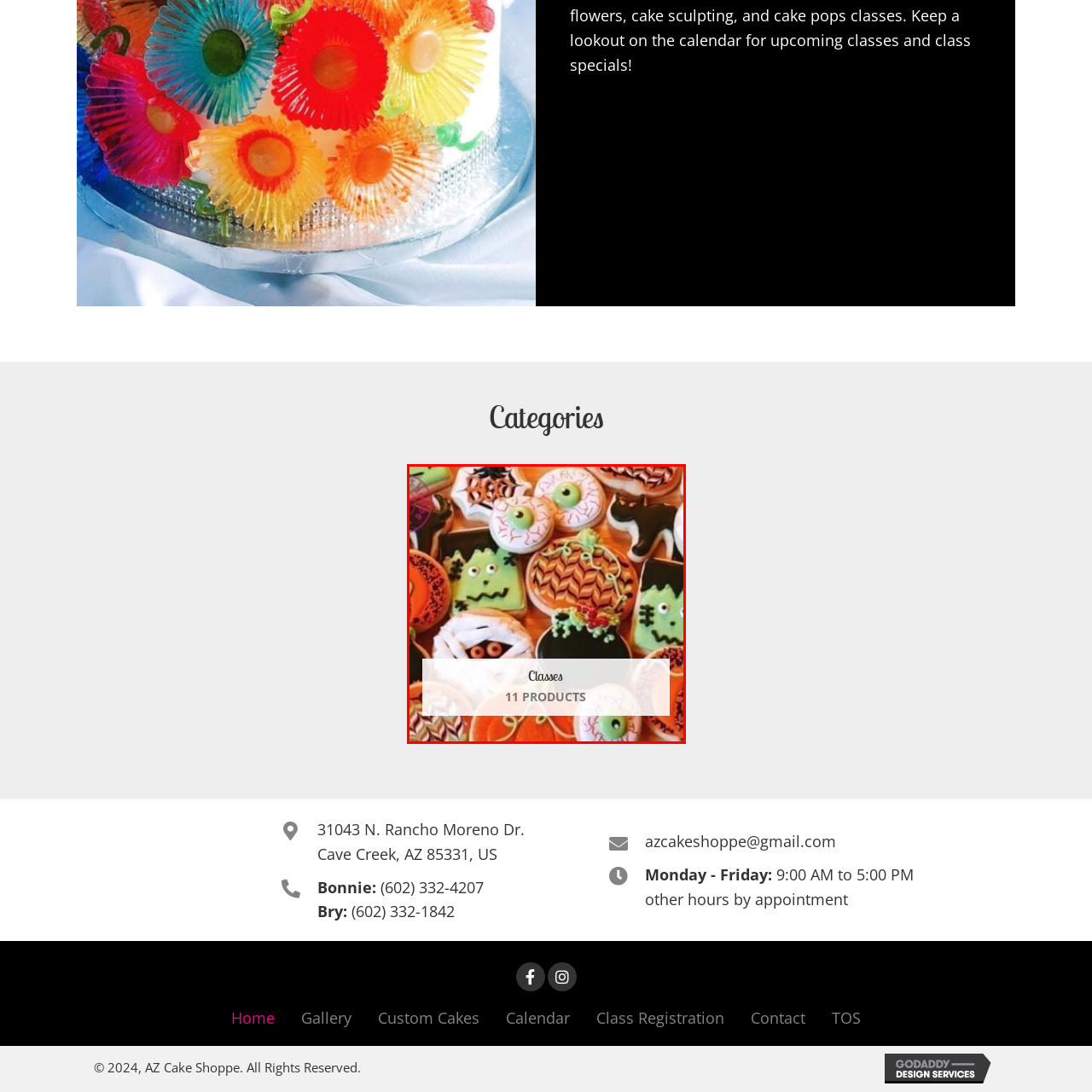What is the purpose of the image?
Consider the portion of the image within the red bounding box and answer the question as detailed as possible, referencing the visible details.

The purpose of the image can be inferred by looking at the arrangement of the cookies and the text overlay, which suggests that the image is part of a category related to baking or decorating cookie classes, and is intended to showcase the variety of products or classes available.